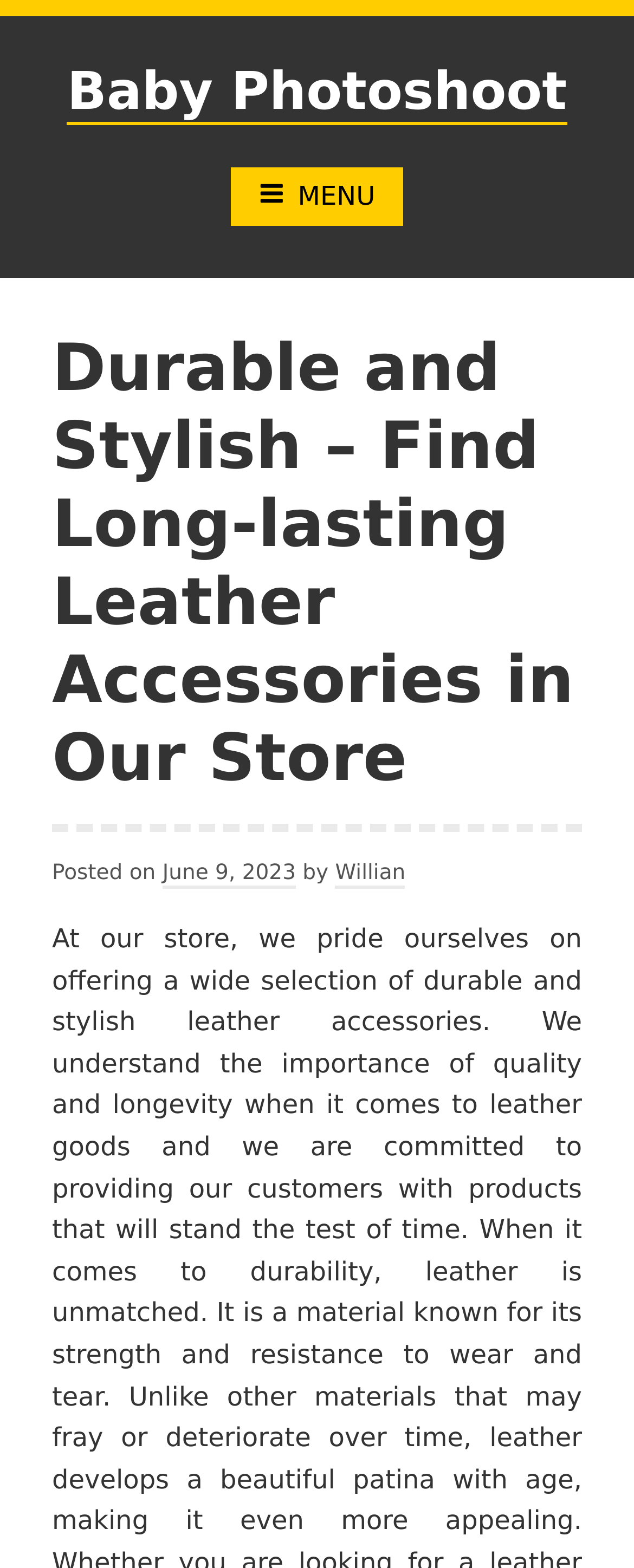Bounding box coordinates should be in the format (top-left x, top-left y, bottom-right x, bottom-right y) and all values should be floating point numbers between 0 and 1. Determine the bounding box coordinate for the UI element described as: Willian

[0.529, 0.549, 0.64, 0.567]